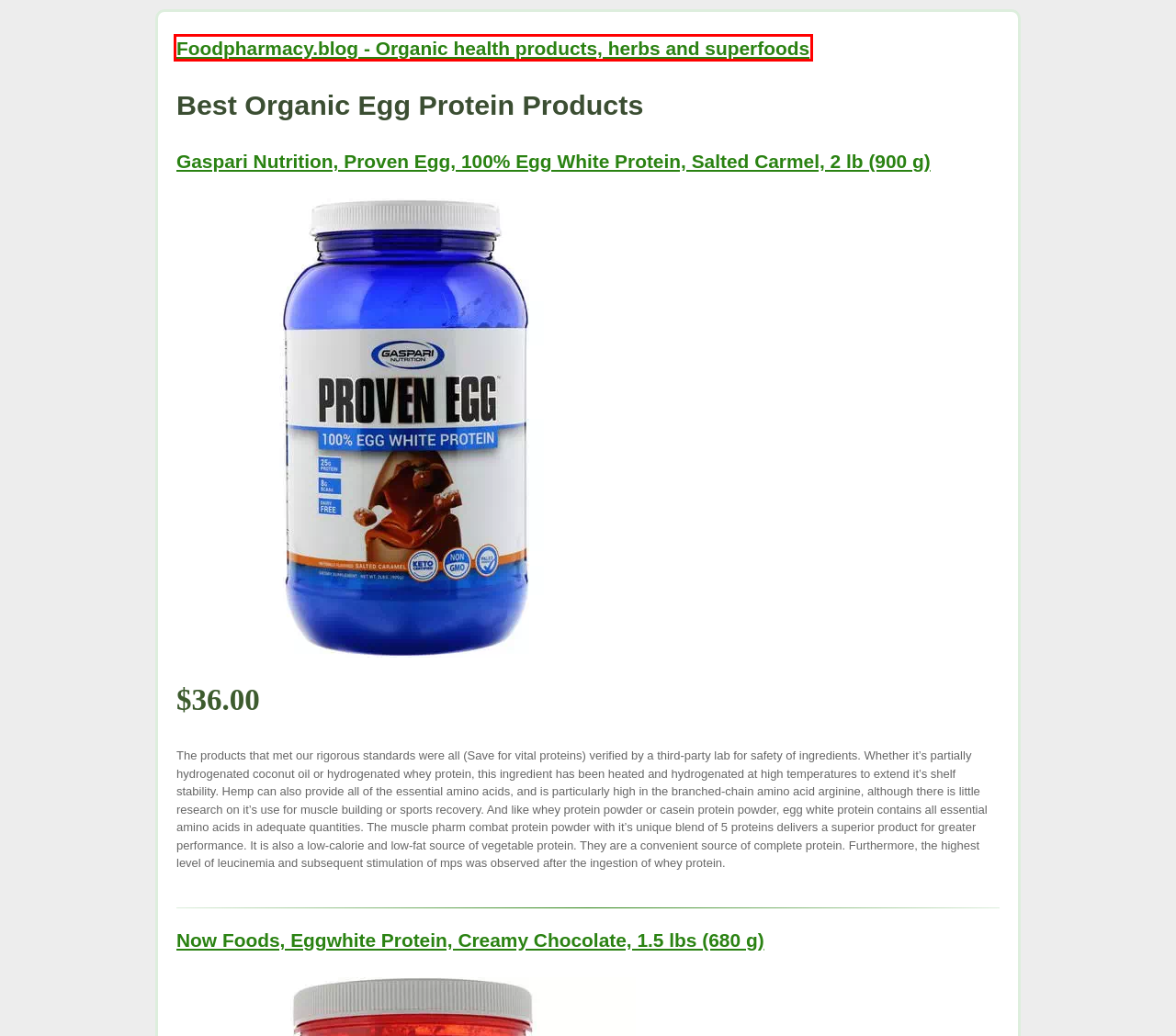You are presented with a screenshot of a webpage containing a red bounding box around an element. Determine which webpage description best describes the new webpage after clicking on the highlighted element. Here are the candidates:
A. Gaspari Nutrition Egg Protein Chocolate
B. Gaspari Nutrition Egg Protein Salted Carmel
C. Foodpharmacy Blog
D. Now Foods Egg Protein Eggwhite
E. Now Foods Egg Protein Sports
F. Julian Bakery Egg Protein Paleo
G. Now Foods Egg Protein White
H. Mrm Natural Egg White Protein

C